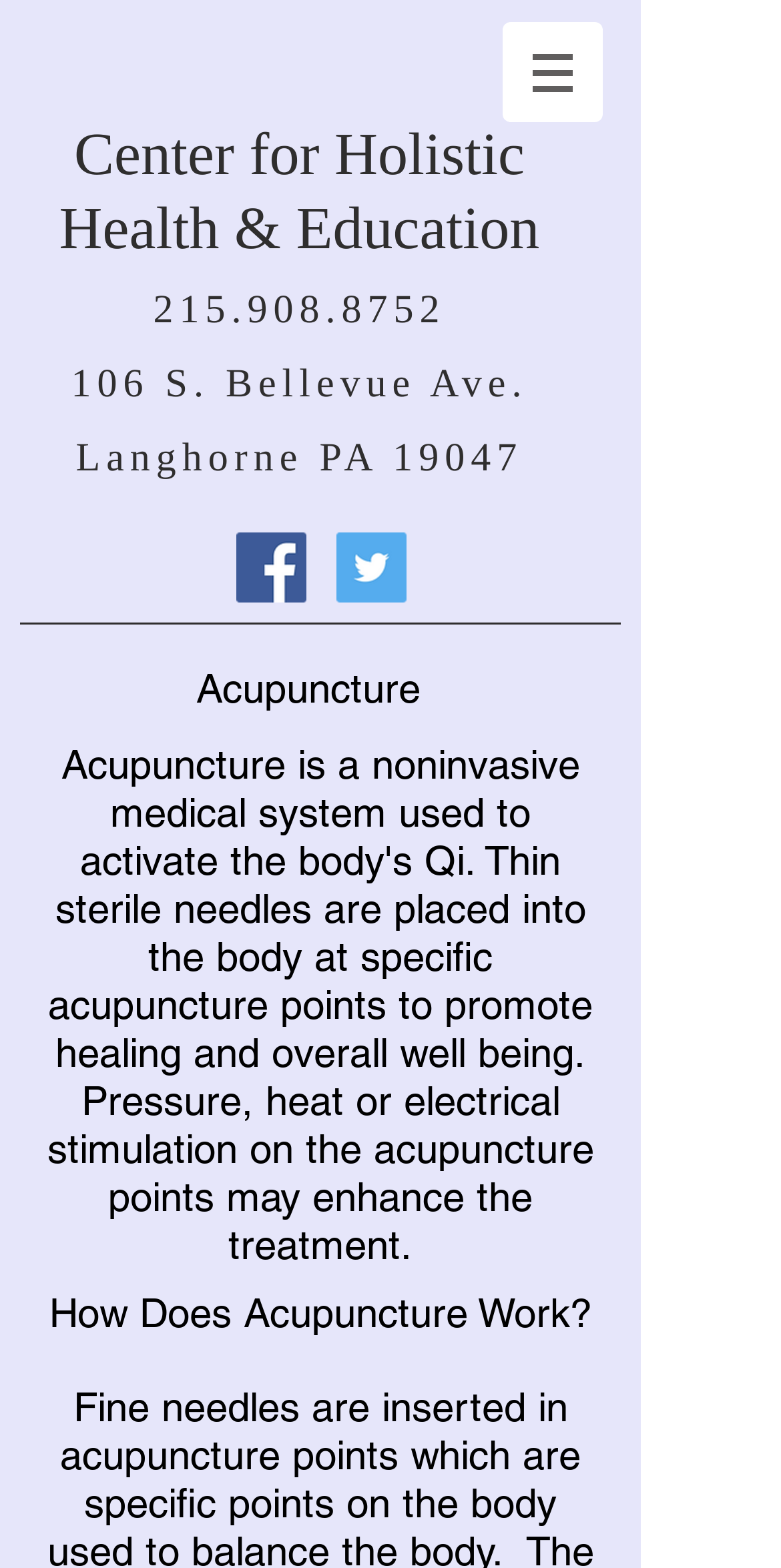Identify the bounding box coordinates of the HTML element based on this description: "aria-label="Twitter Social Icon"".

[0.431, 0.34, 0.521, 0.384]